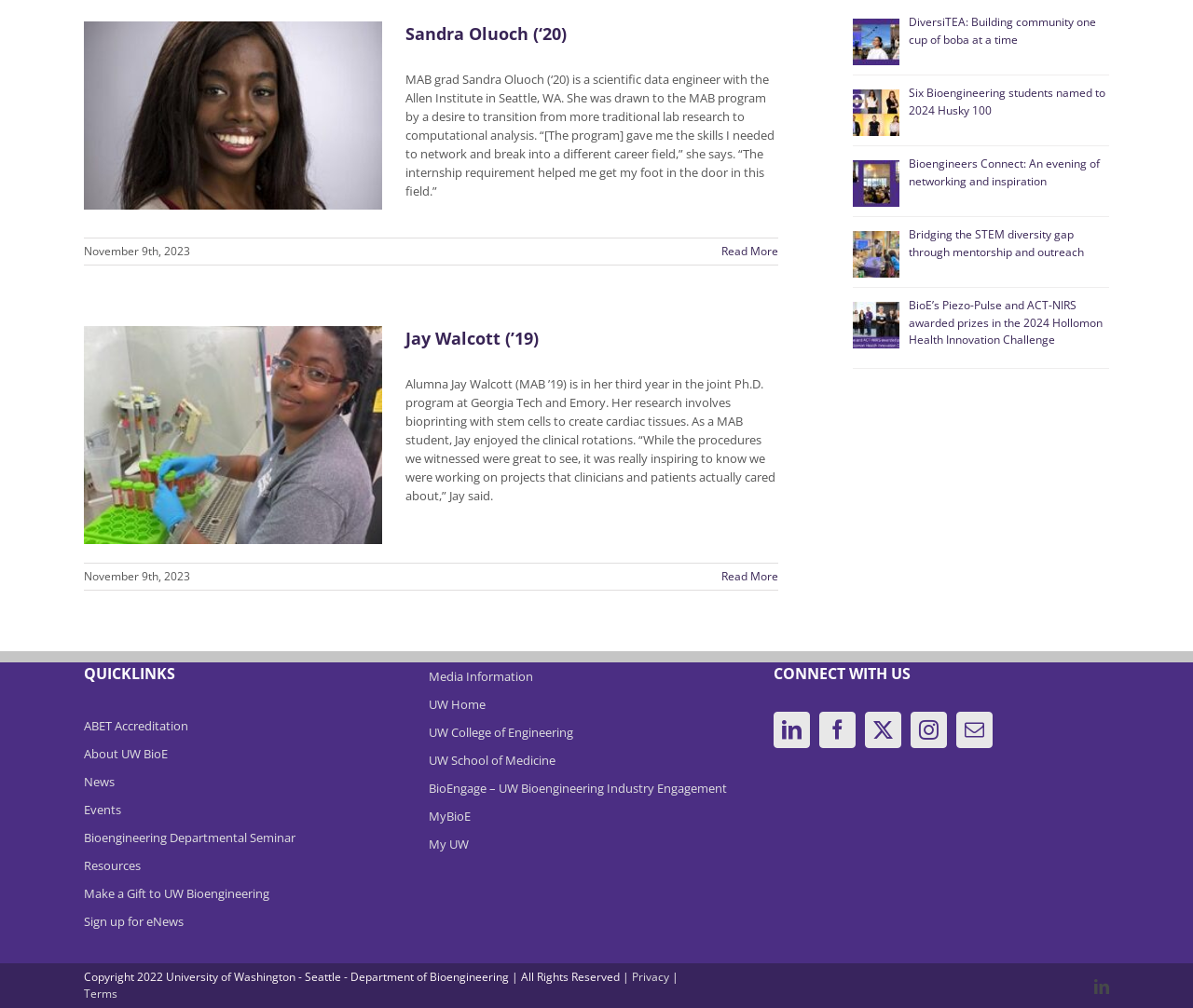Please locate the bounding box coordinates of the element that should be clicked to complete the given instruction: "Learn about DiversiTEA".

[0.754, 0.014, 0.93, 0.057]